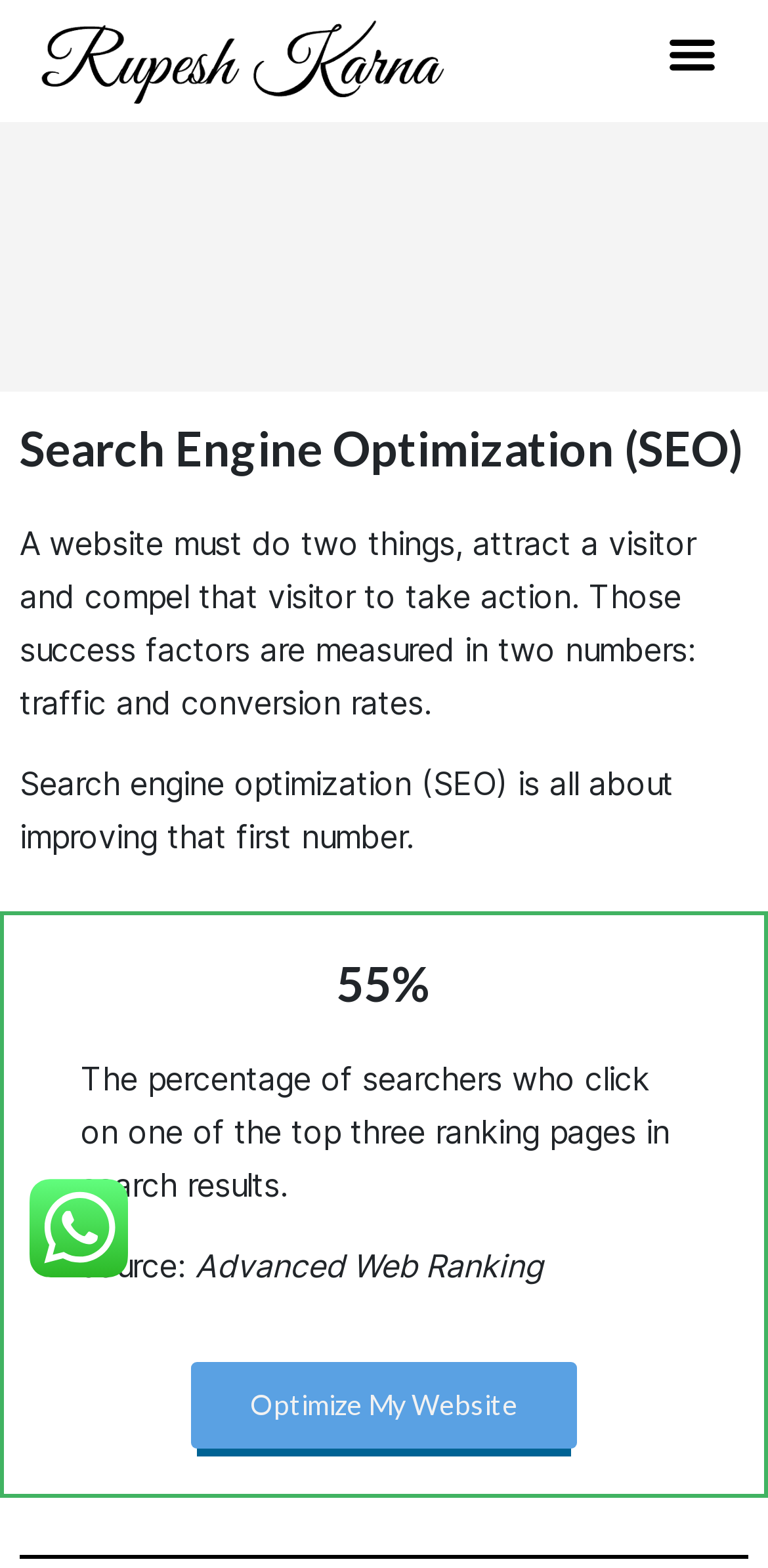Provide the bounding box coordinates of the HTML element this sentence describes: "Menu".

[0.853, 0.011, 0.949, 0.058]